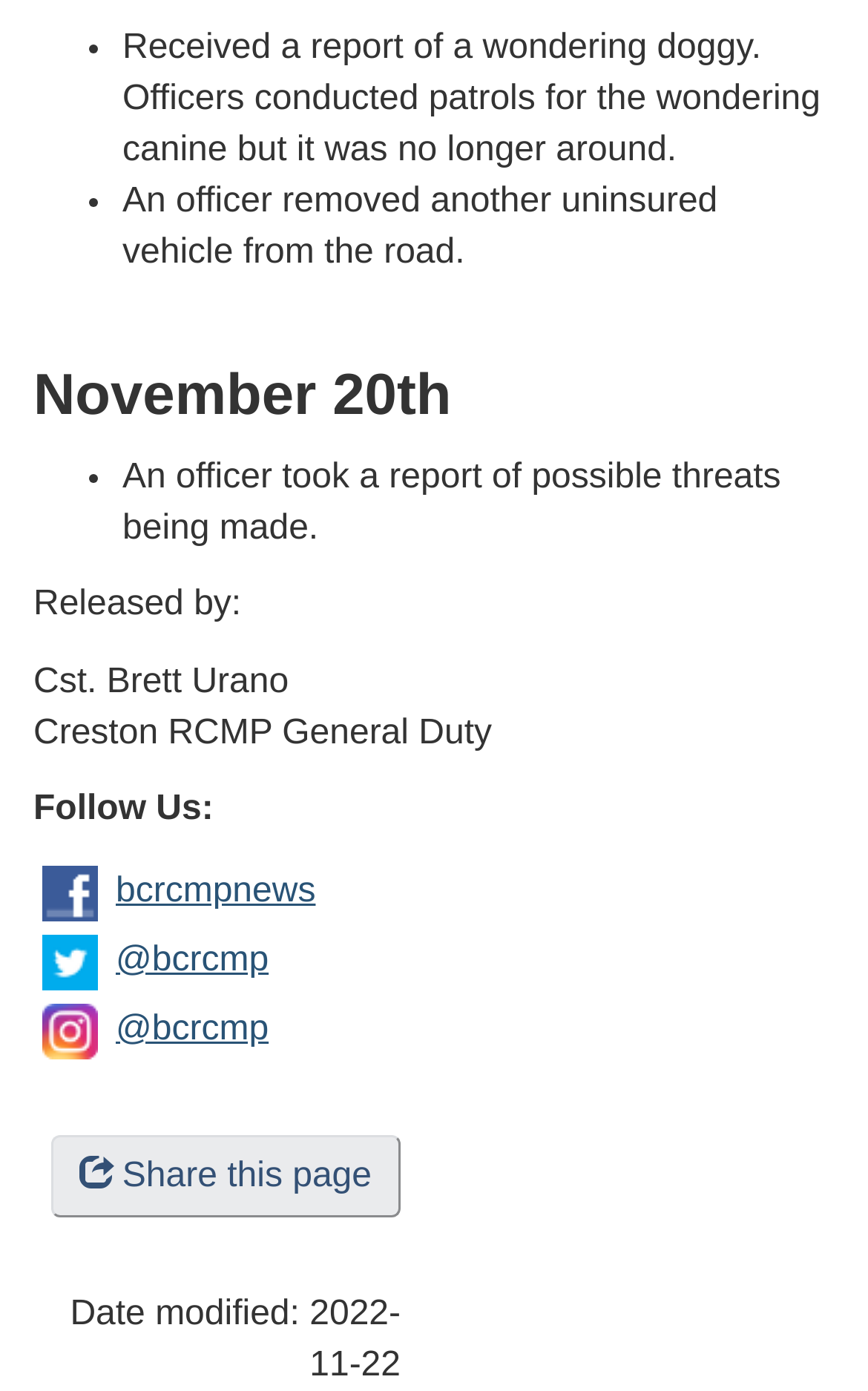From the element description: "Share this page", extract the bounding box coordinates of the UI element. The coordinates should be expressed as four float numbers between 0 and 1, in the order [left, top, right, bottom].

[0.058, 0.816, 0.462, 0.875]